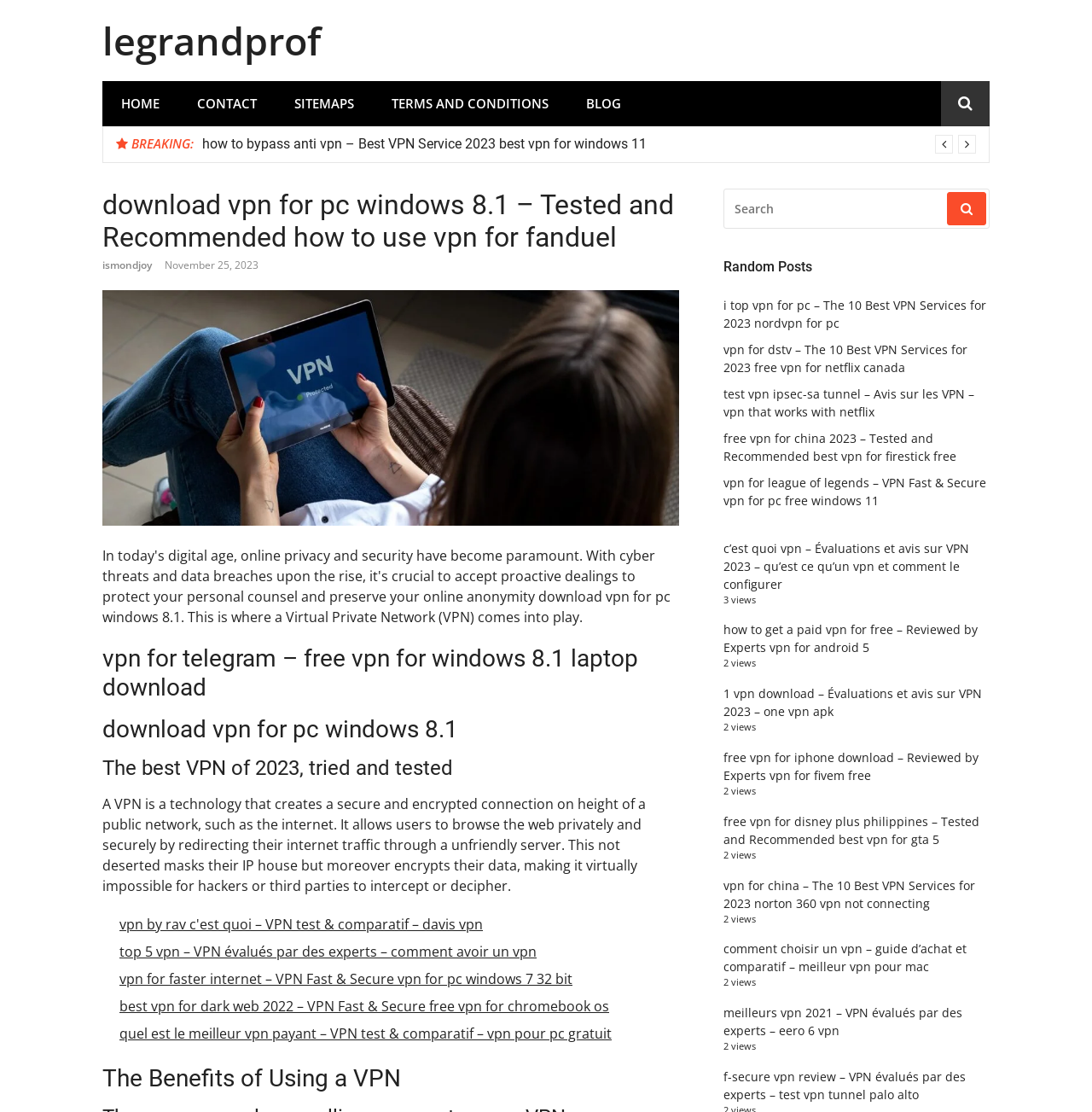Find the bounding box coordinates of the clickable region needed to perform the following instruction: "Click on the 'CONTACT' link". The coordinates should be provided as four float numbers between 0 and 1, i.e., [left, top, right, bottom].

[0.163, 0.073, 0.252, 0.113]